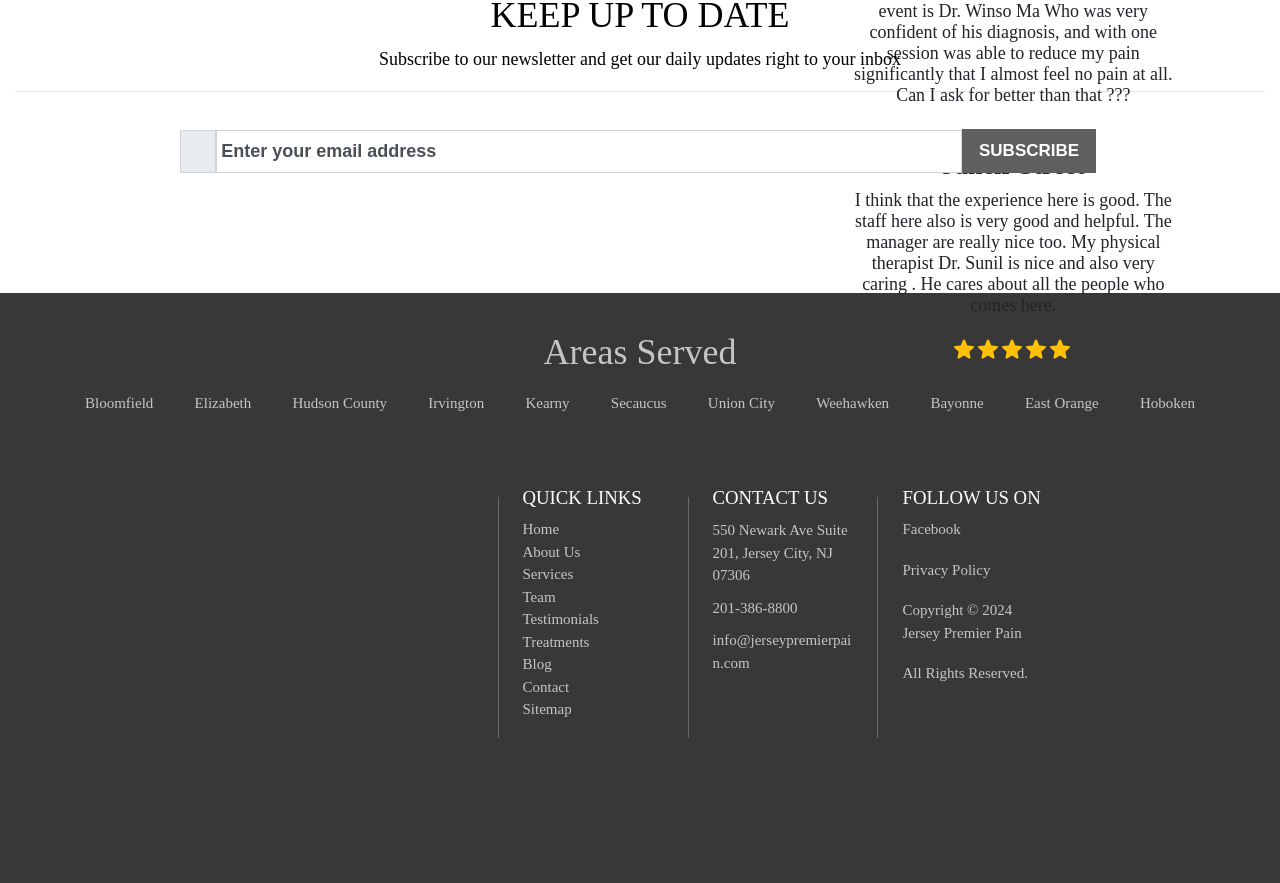Kindly determine the bounding box coordinates of the area that needs to be clicked to fulfill this instruction: "Subscribe to the newsletter".

[0.752, 0.146, 0.856, 0.196]